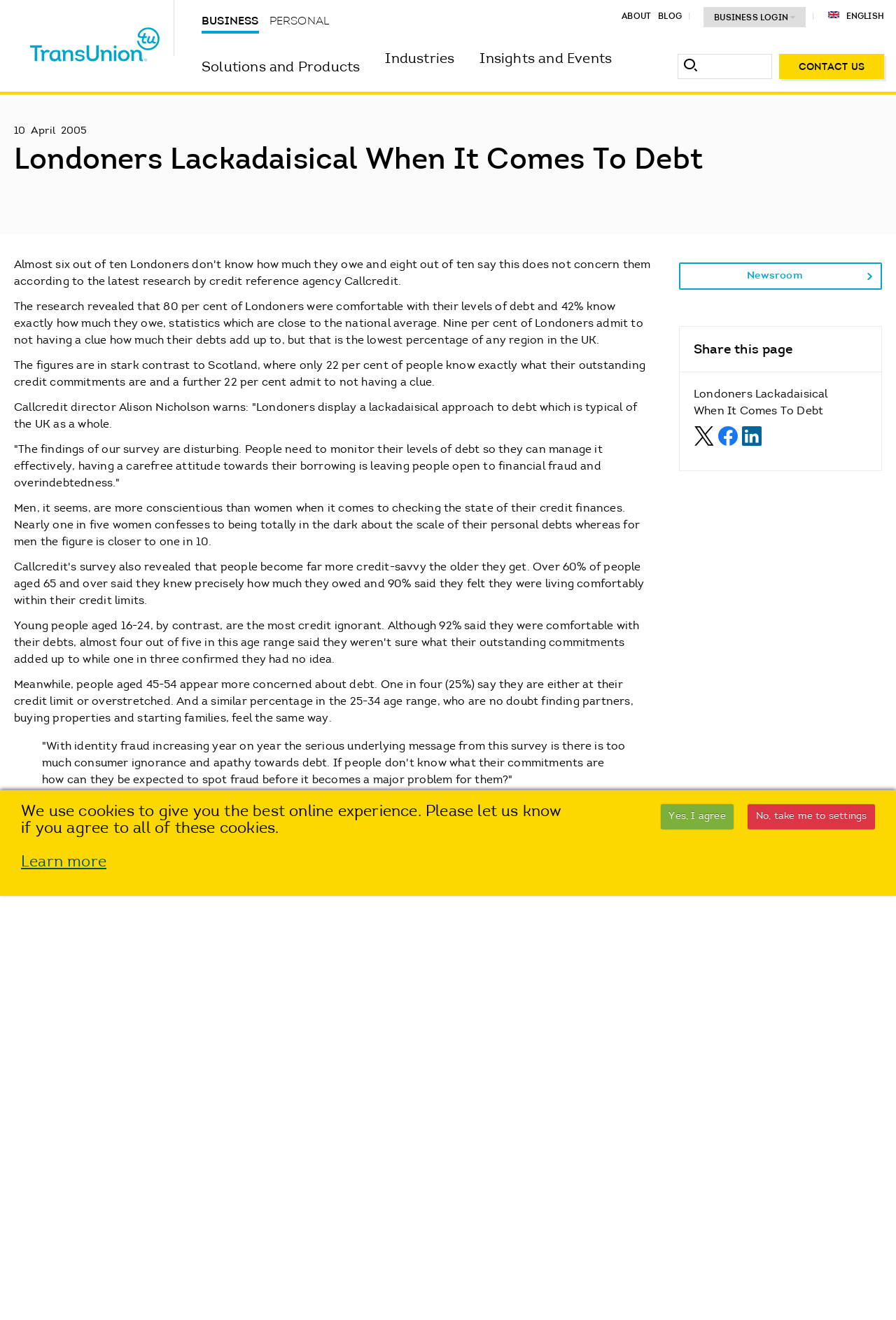Identify the bounding box coordinates of the region I need to click to complete this instruction: "Search".

[0.87, 0.042, 0.912, 0.051]